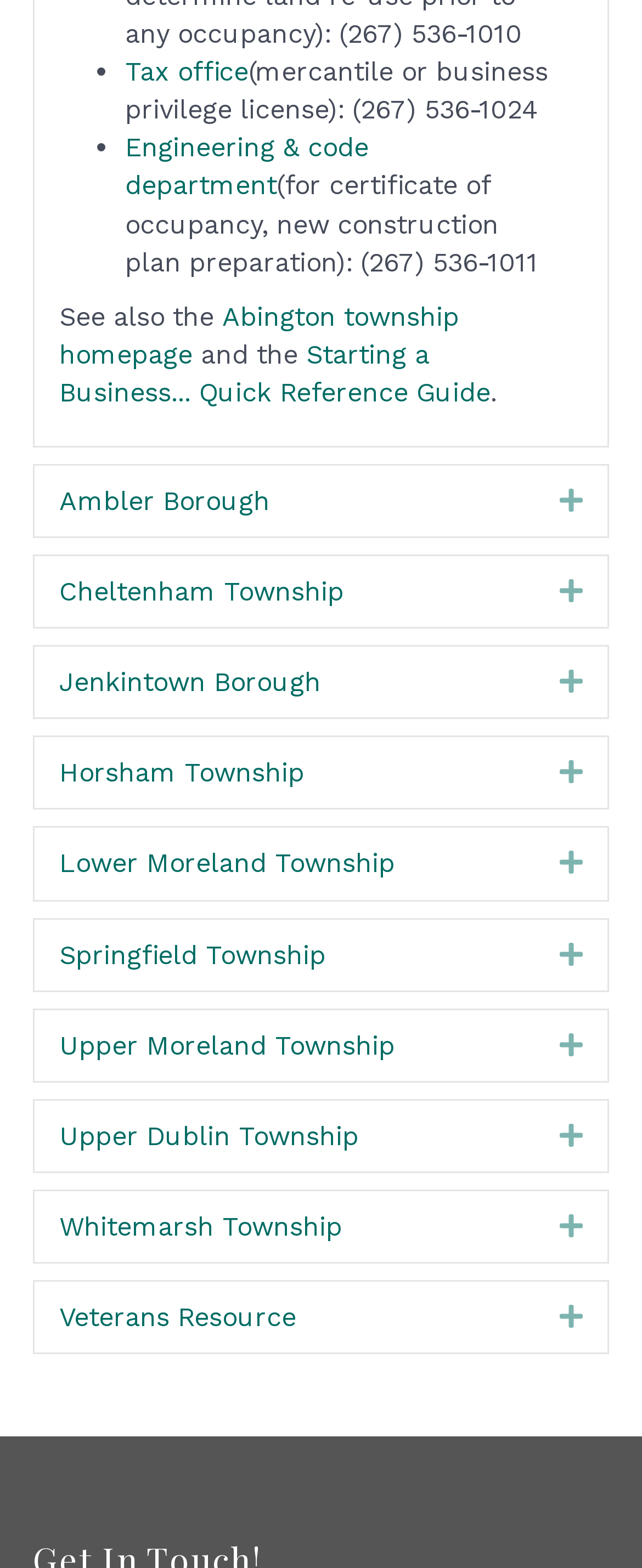Show the bounding box coordinates of the region that should be clicked to follow the instruction: "View Engineering & code department."

[0.195, 0.084, 0.574, 0.129]